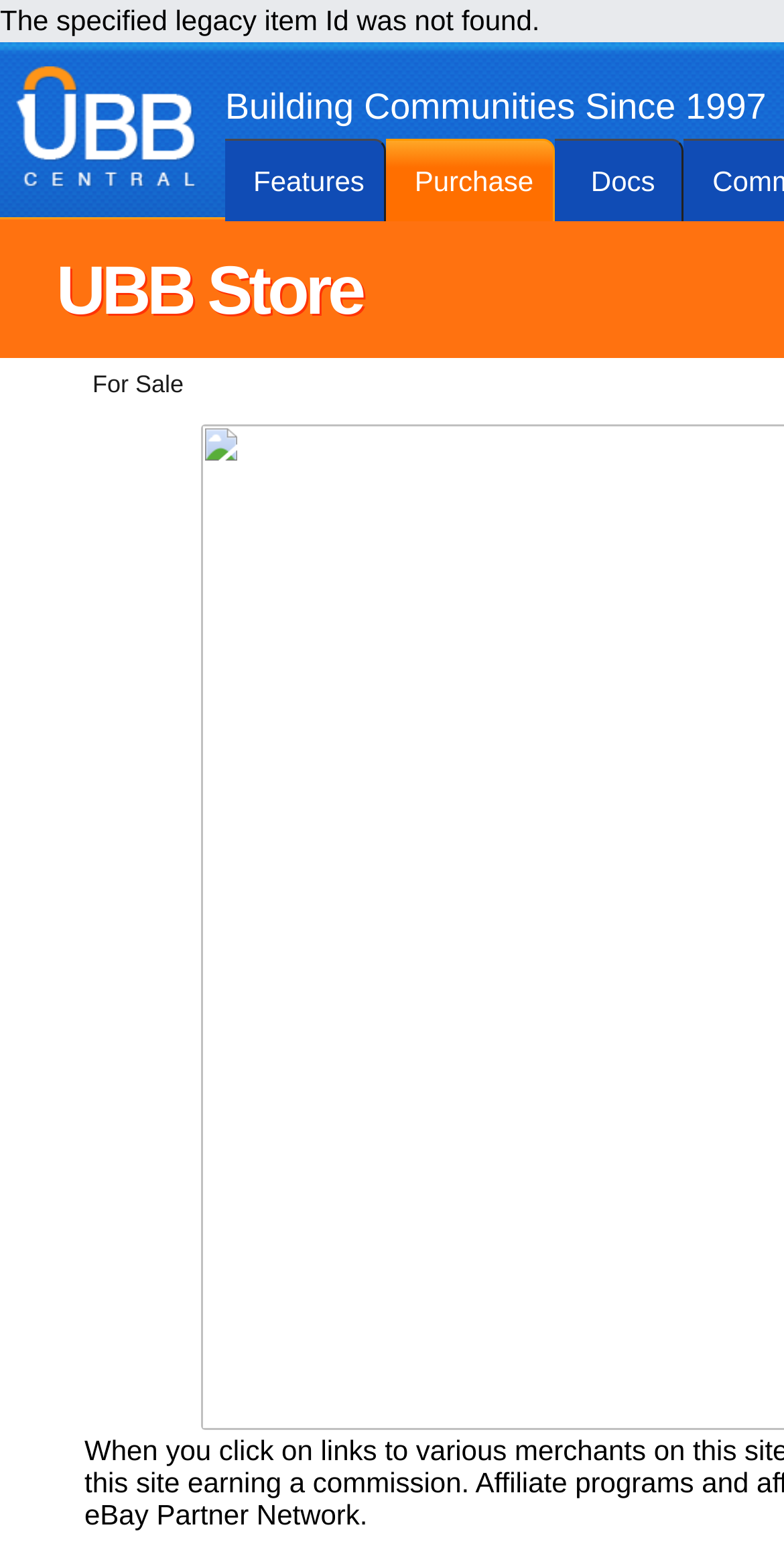Provide a brief response to the question using a single word or phrase: 
What is the error message displayed on the webpage?

The specified legacy item Id was not found.